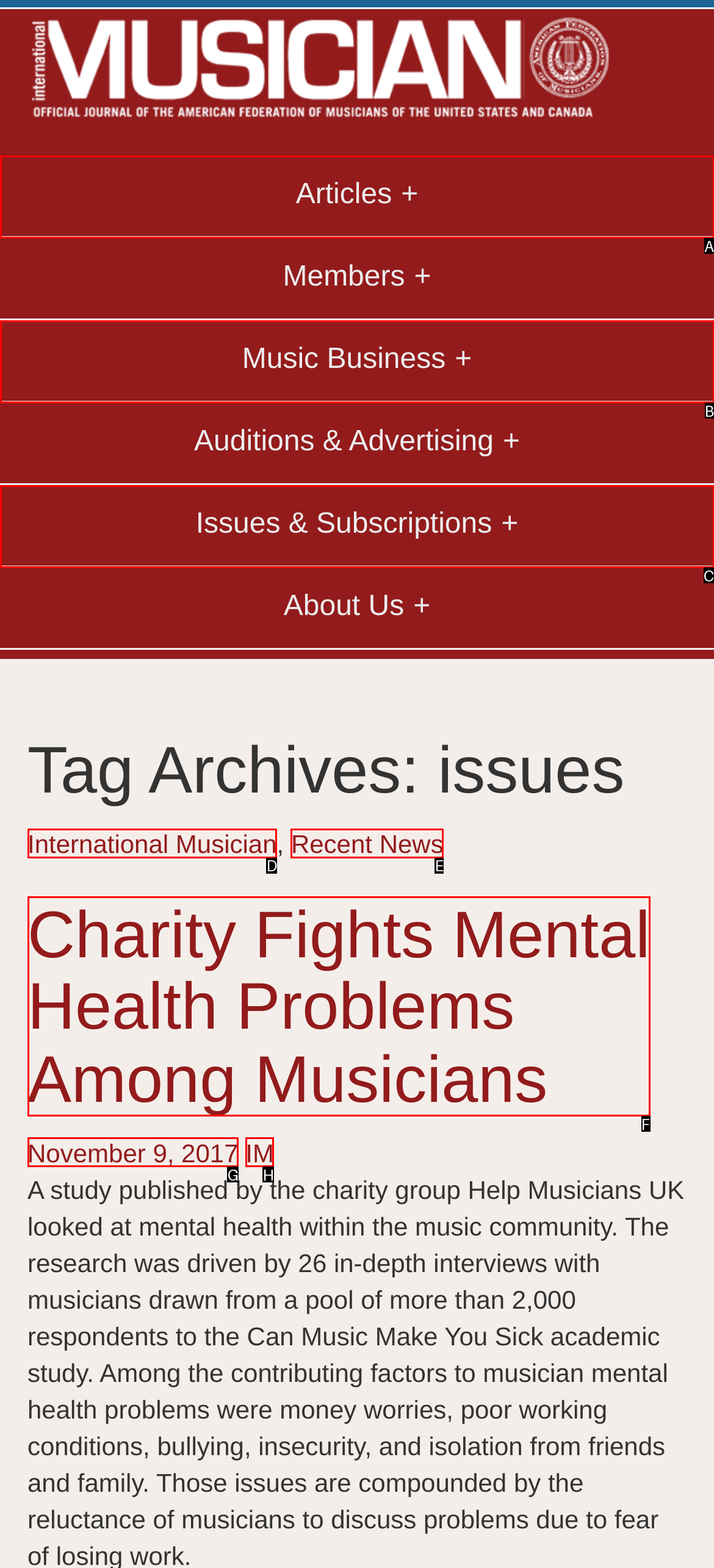From the choices given, find the HTML element that matches this description: International Musician. Answer with the letter of the selected option directly.

D